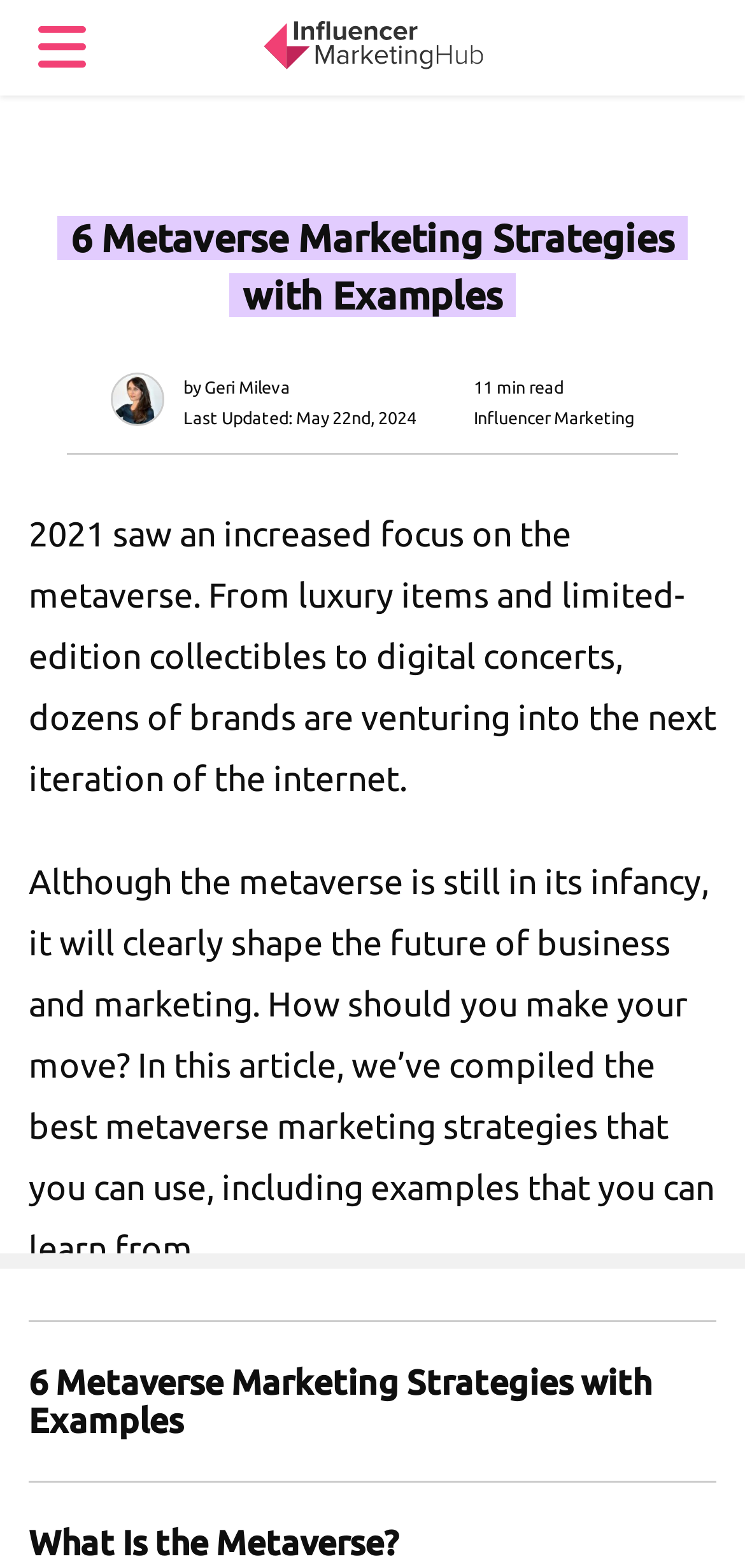Please give a short response to the question using one word or a phrase:
What is the topic of the article?

Metaverse marketing